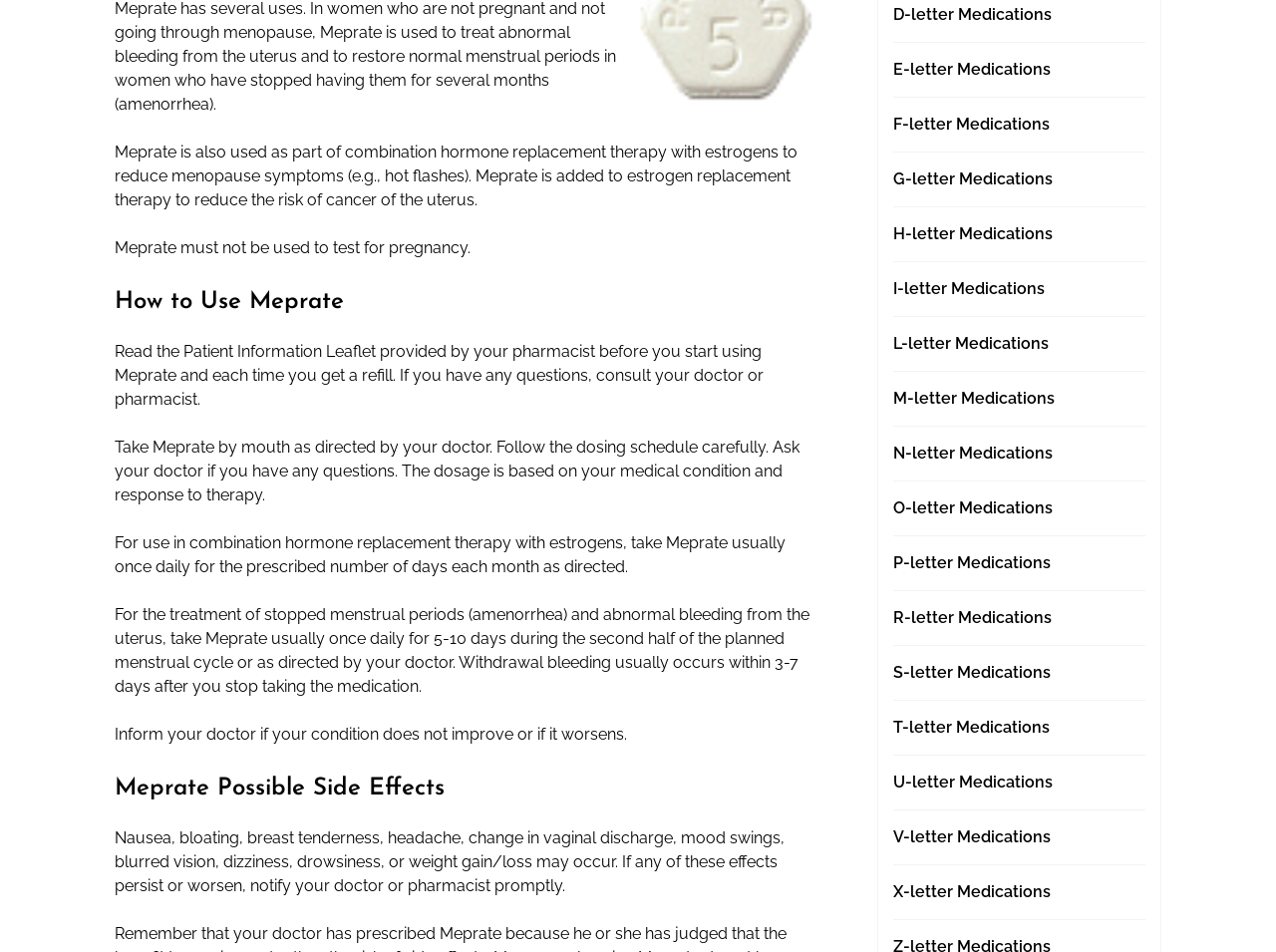Please find the bounding box coordinates (top-left x, top-left y, bottom-right x, bottom-right y) in the screenshot for the UI element described as follows: H-letter Medications

[0.7, 0.236, 0.825, 0.258]